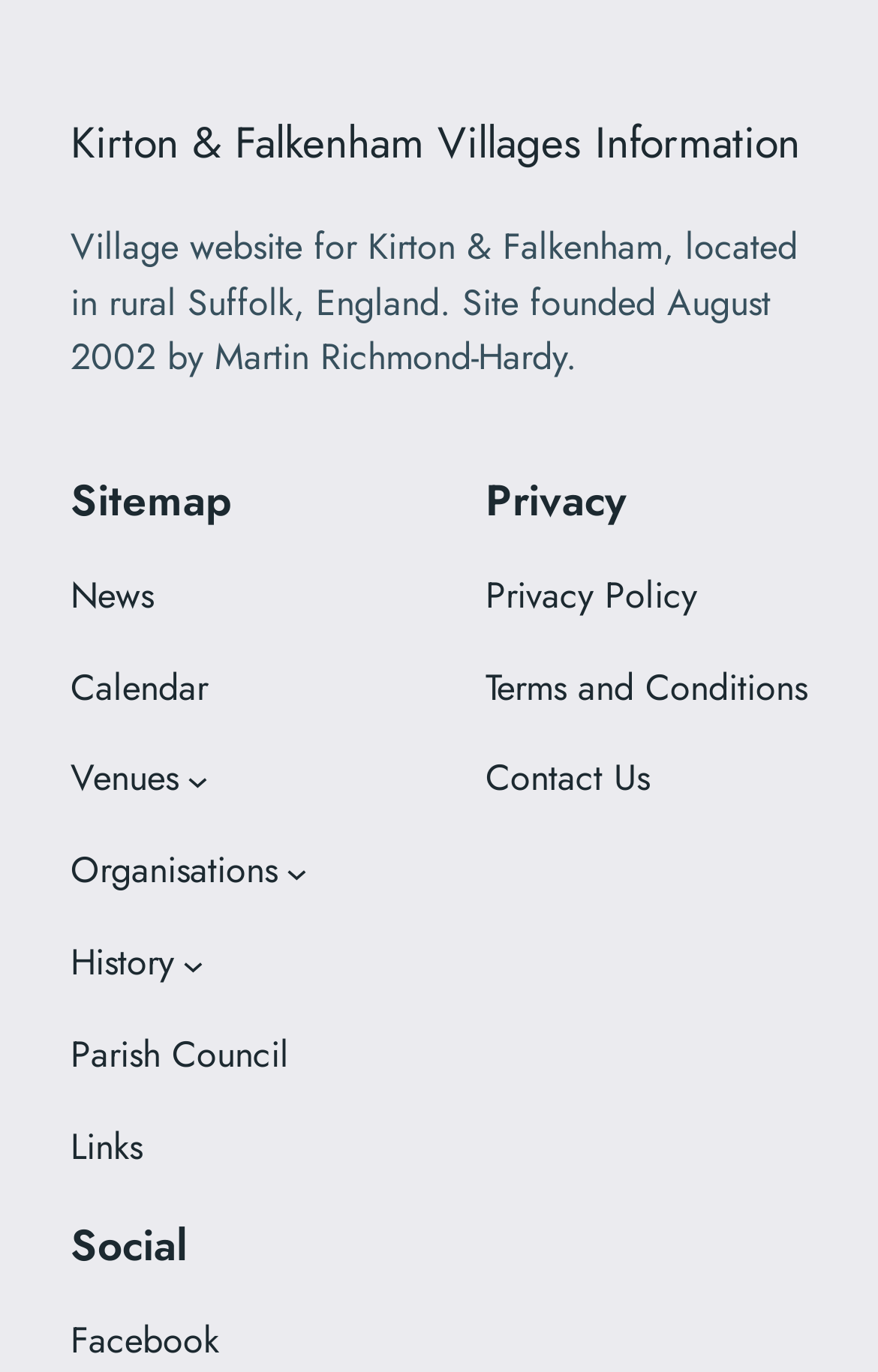Determine the bounding box coordinates of the UI element that matches the following description: "seriously". The coordinates should be four float numbers between 0 and 1 in the format [left, top, right, bottom].

None